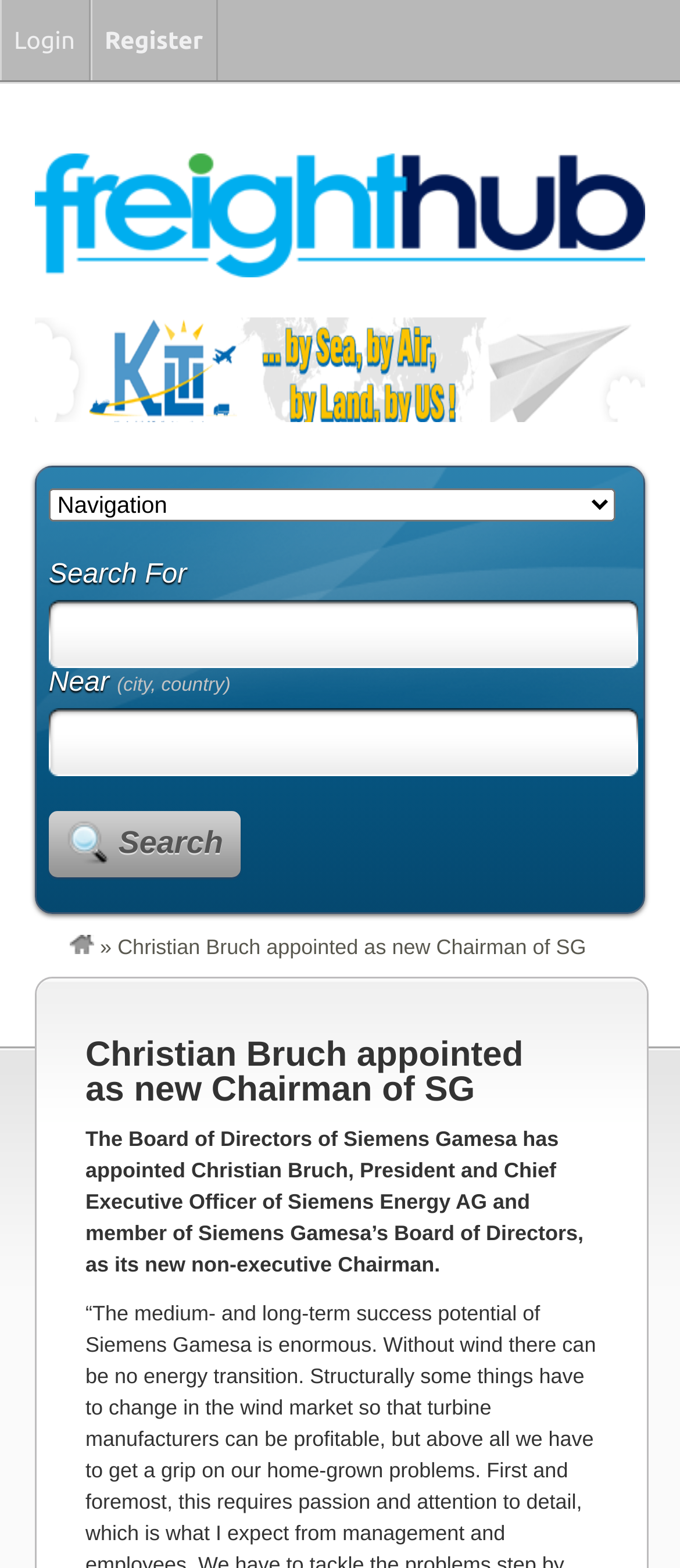Locate the bounding box coordinates for the element described below: "Public relations office". The coordinates must be four float values between 0 and 1, formatted as [left, top, right, bottom].

None